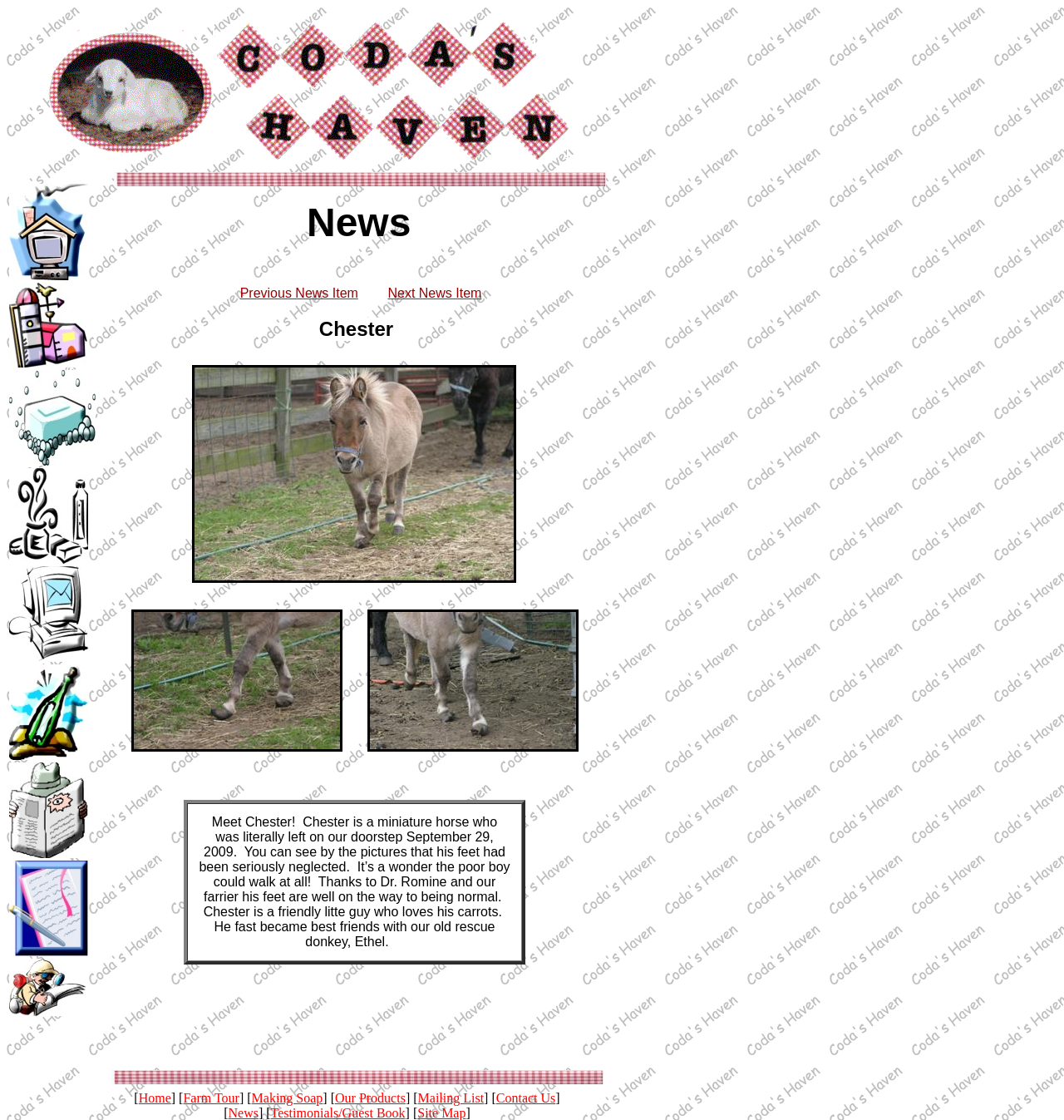Identify the bounding box coordinates of the section to be clicked to complete the task described by the following instruction: "Explore the Making Soap section". The coordinates should be four float numbers between 0 and 1, formatted as [left, top, right, bottom].

[0.009, 0.33, 0.09, 0.416]